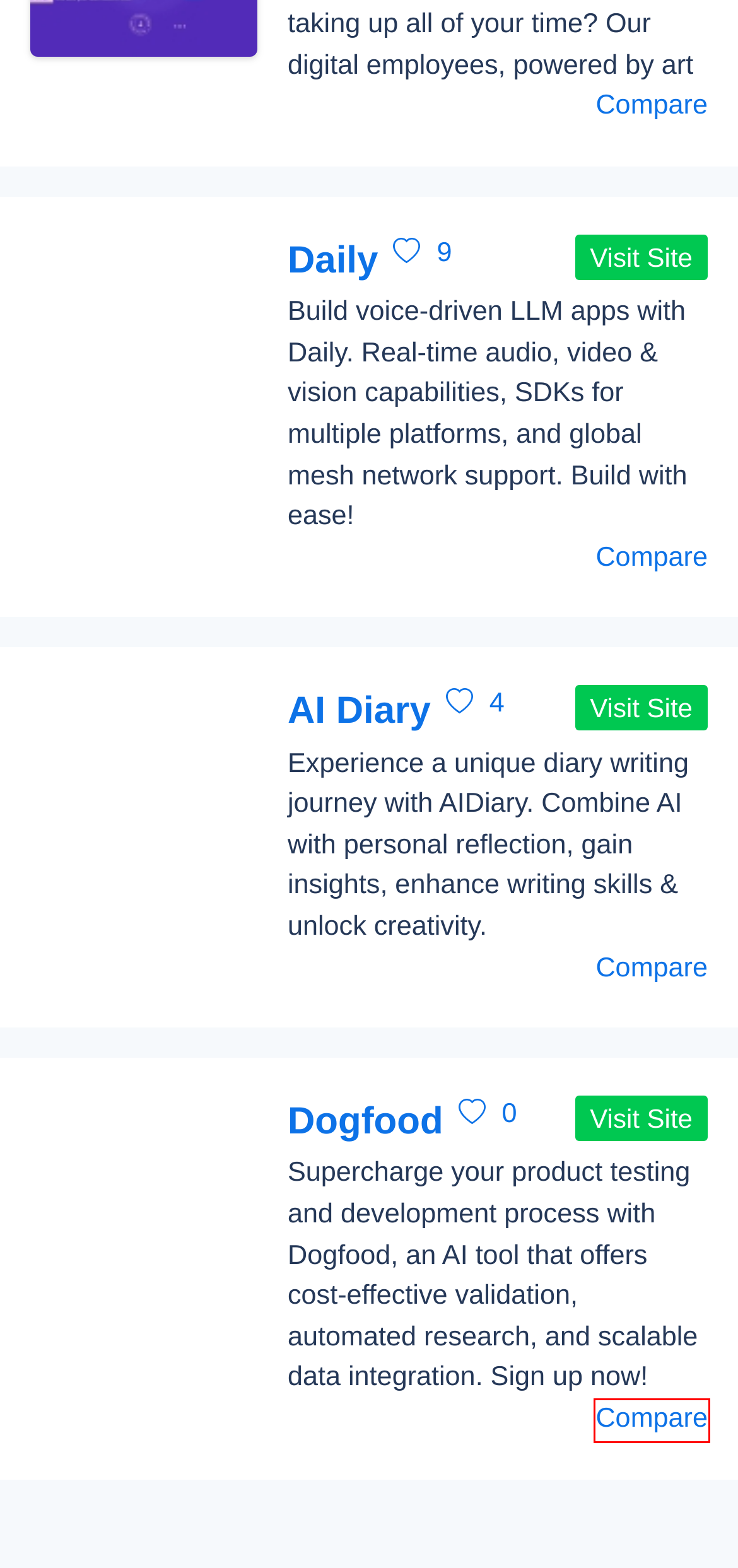Consider the screenshot of a webpage with a red bounding box around an element. Select the webpage description that best corresponds to the new page after clicking the element inside the red bounding box. Here are the candidates:
A. FieldDay vs Dogfood Comparison in 2024 - Aitoolnet
B. Daily Reviews, Features, Pricing and Alternatives - Aitoolnet
C. FieldDay vs AI Diary Comparison in 2024 - Aitoolnet
D. AI Diary - Your Daily Diary Powered by AI
E. Dogfood Reviews, Features, Pricing and Alternatives - Aitoolnet
F. FieldDay vs Daily Comparison in 2024 - Aitoolnet
G. AI Diary Reviews, Features, Pricing and Alternatives - Aitoolnet
H. FieldDay vs Freeday AI Comparison in 2024 - Aitoolnet

A